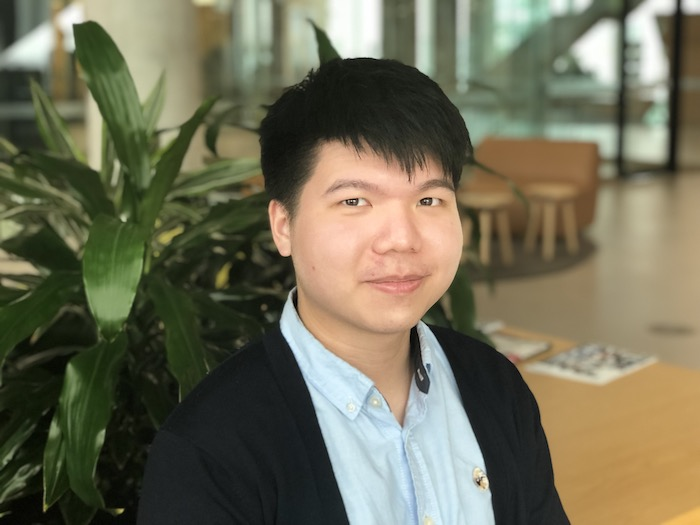Answer the question briefly using a single word or phrase: 
What is behind Chi Ki Siu?

Lush greenery